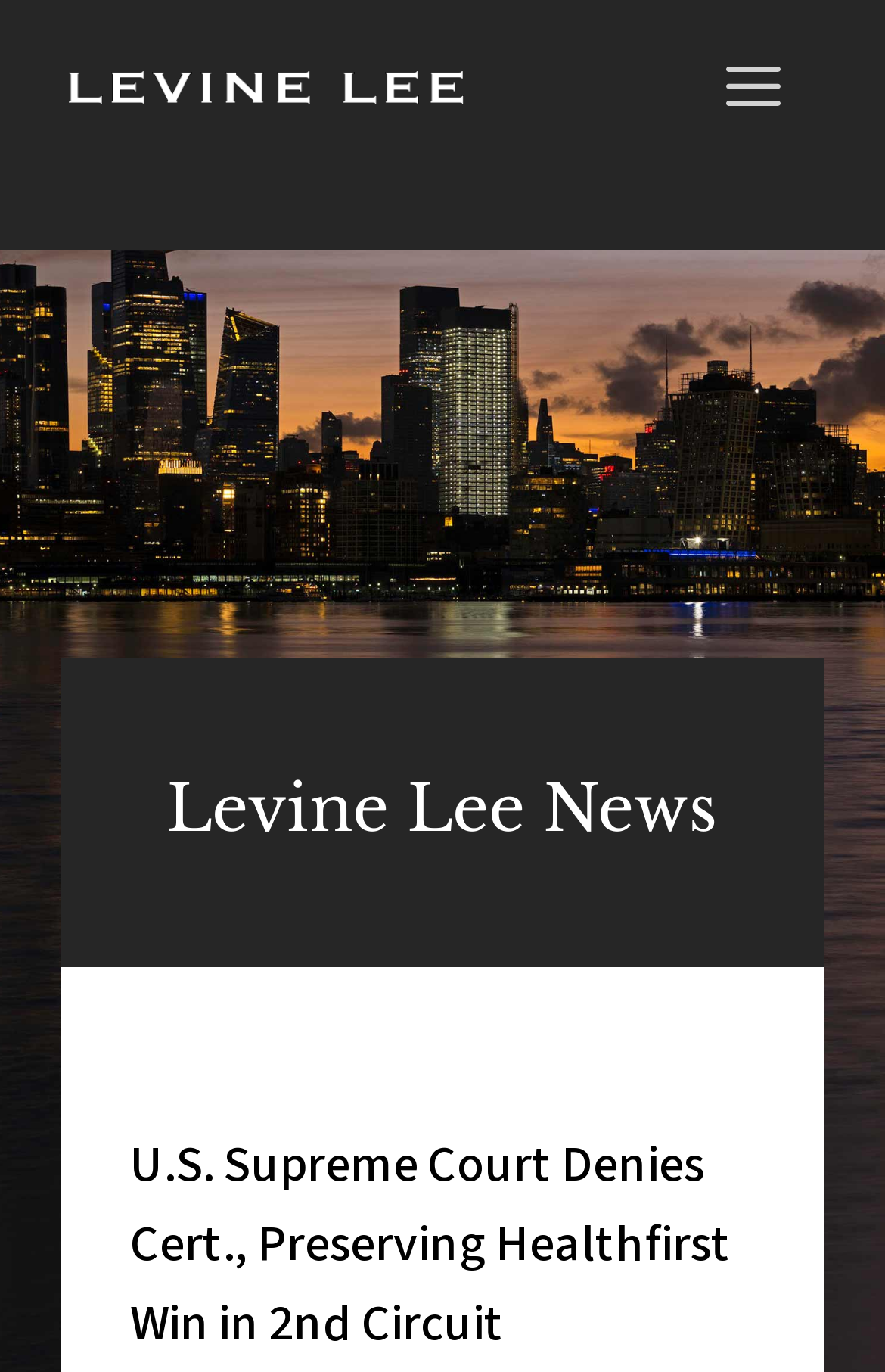Refer to the screenshot and give an in-depth answer to this question: What is the name of the law firm?

I found the answer by looking at the banner element at the top of the webpage, which contains a link with the text 'Levine Lee LLP' and an image with the same name.